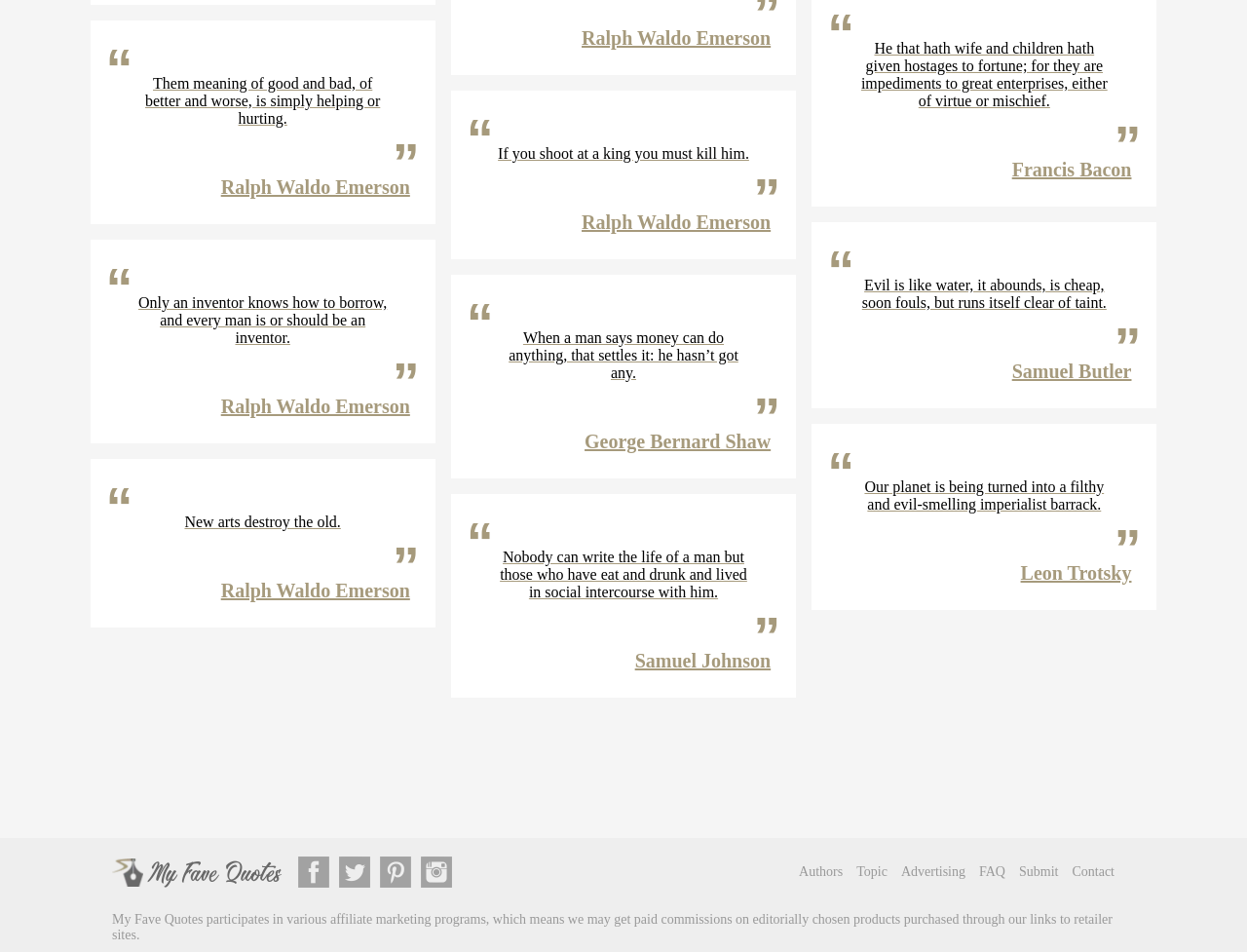Please identify the coordinates of the bounding box for the clickable region that will accomplish this instruction: "Sort products by price".

None